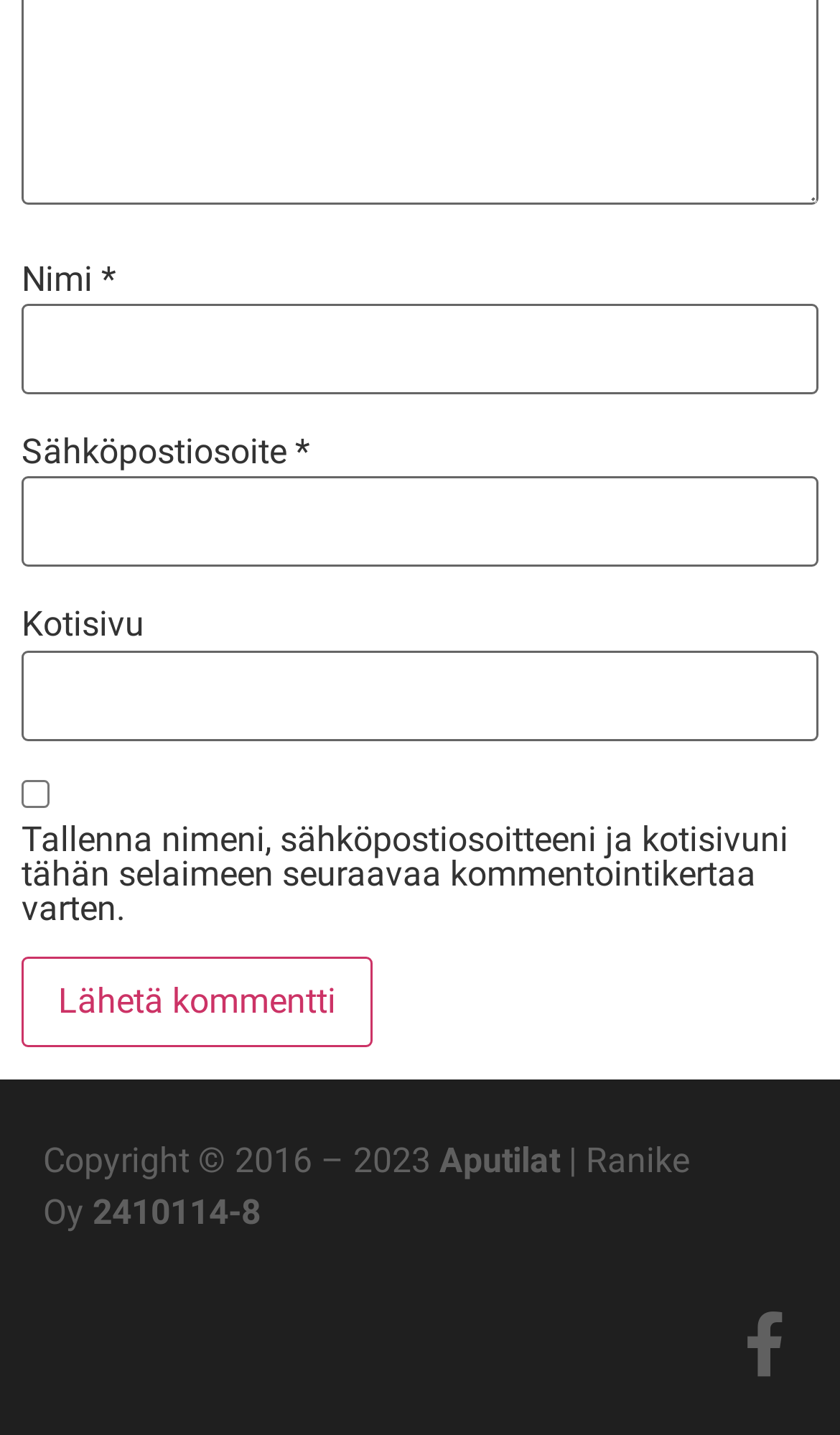What is the link 'Aputilat' for?
Provide a detailed and well-explained answer to the question.

The link 'Aputilat' is located at the bottom of the page, and its label suggests that it may be a link to a help or support page, possibly providing additional resources or assistance to users.